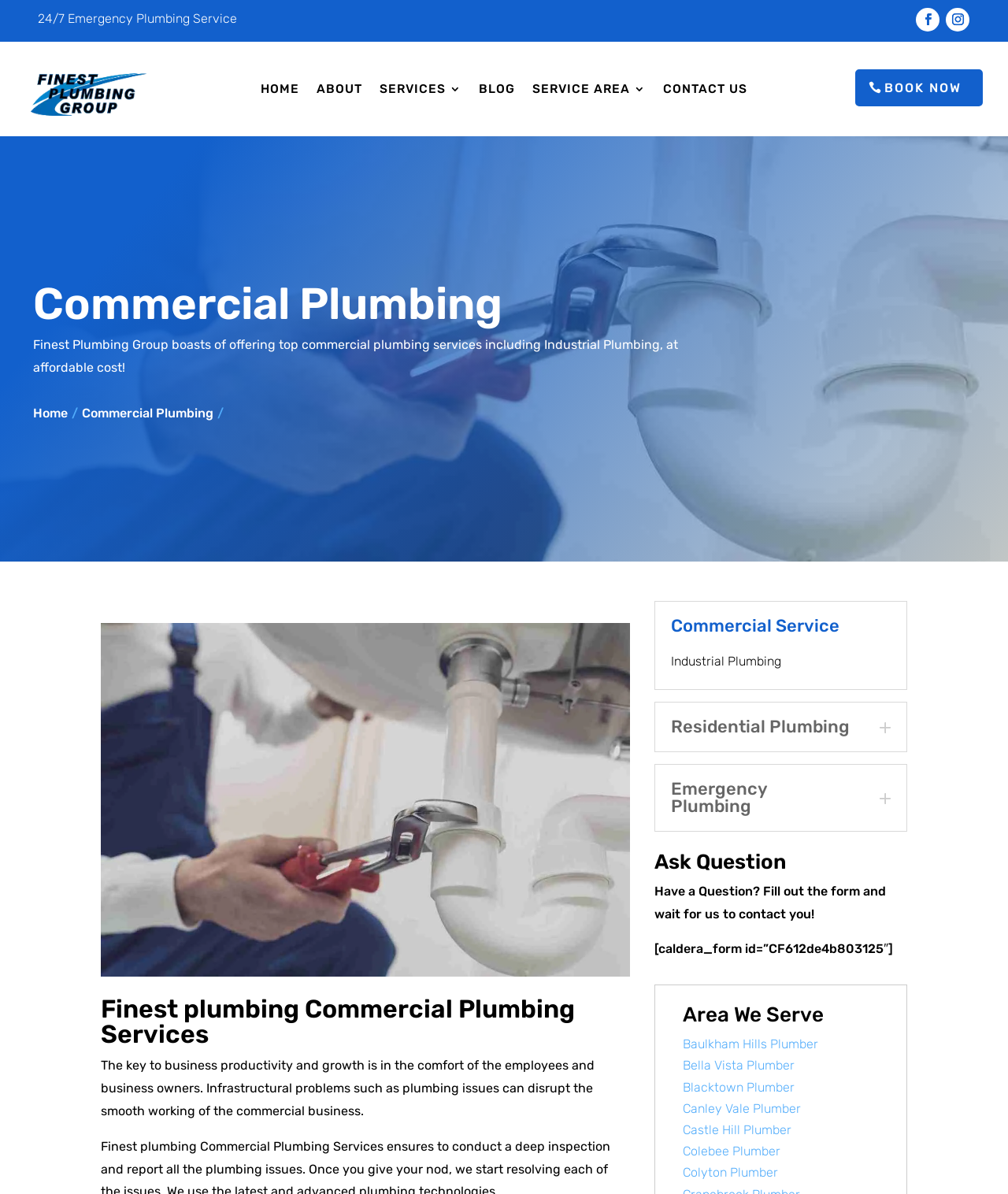Given the following UI element description: "Canley Vale Plumber", find the bounding box coordinates in the webpage screenshot.

[0.677, 0.922, 0.795, 0.935]